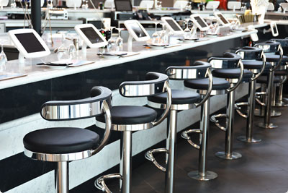Please answer the following question using a single word or phrase: 
How many tablet screens are behind the bar?

Multiple